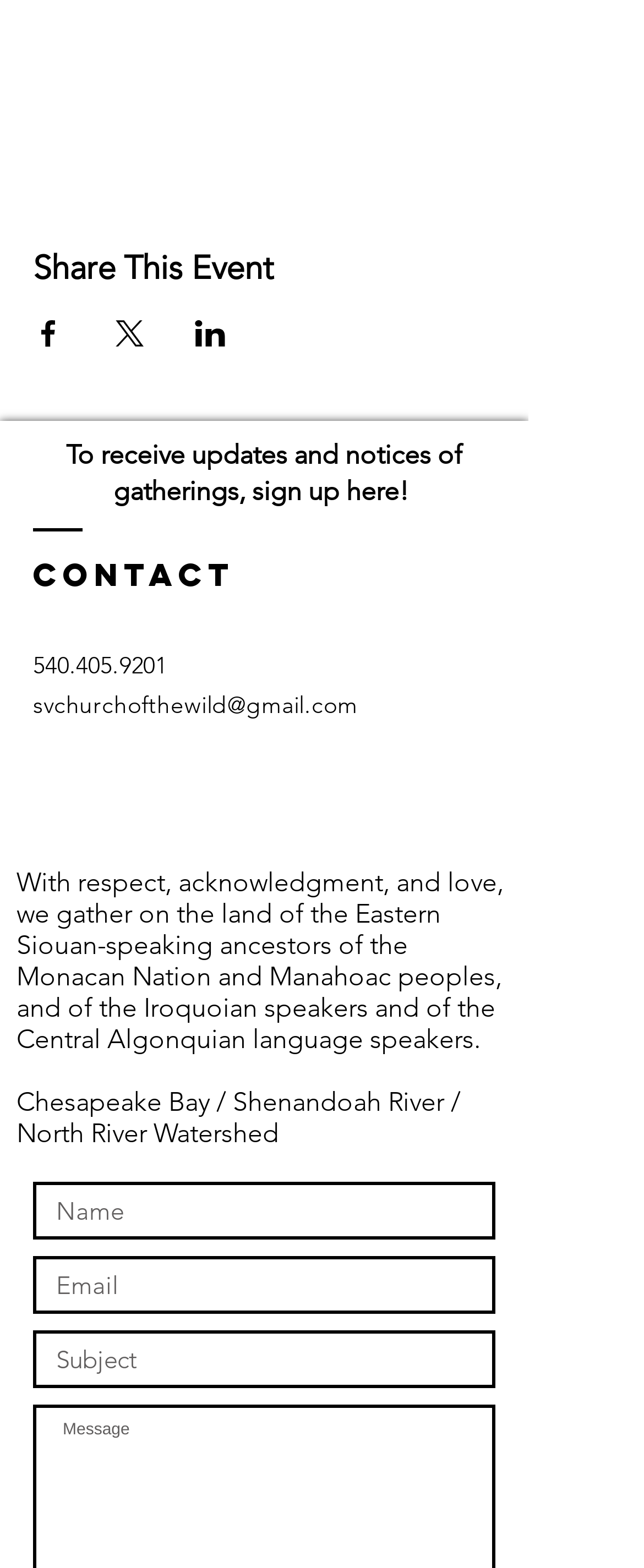Identify the bounding box coordinates of the area you need to click to perform the following instruction: "Check our social media on Instagram".

[0.177, 0.515, 0.244, 0.542]